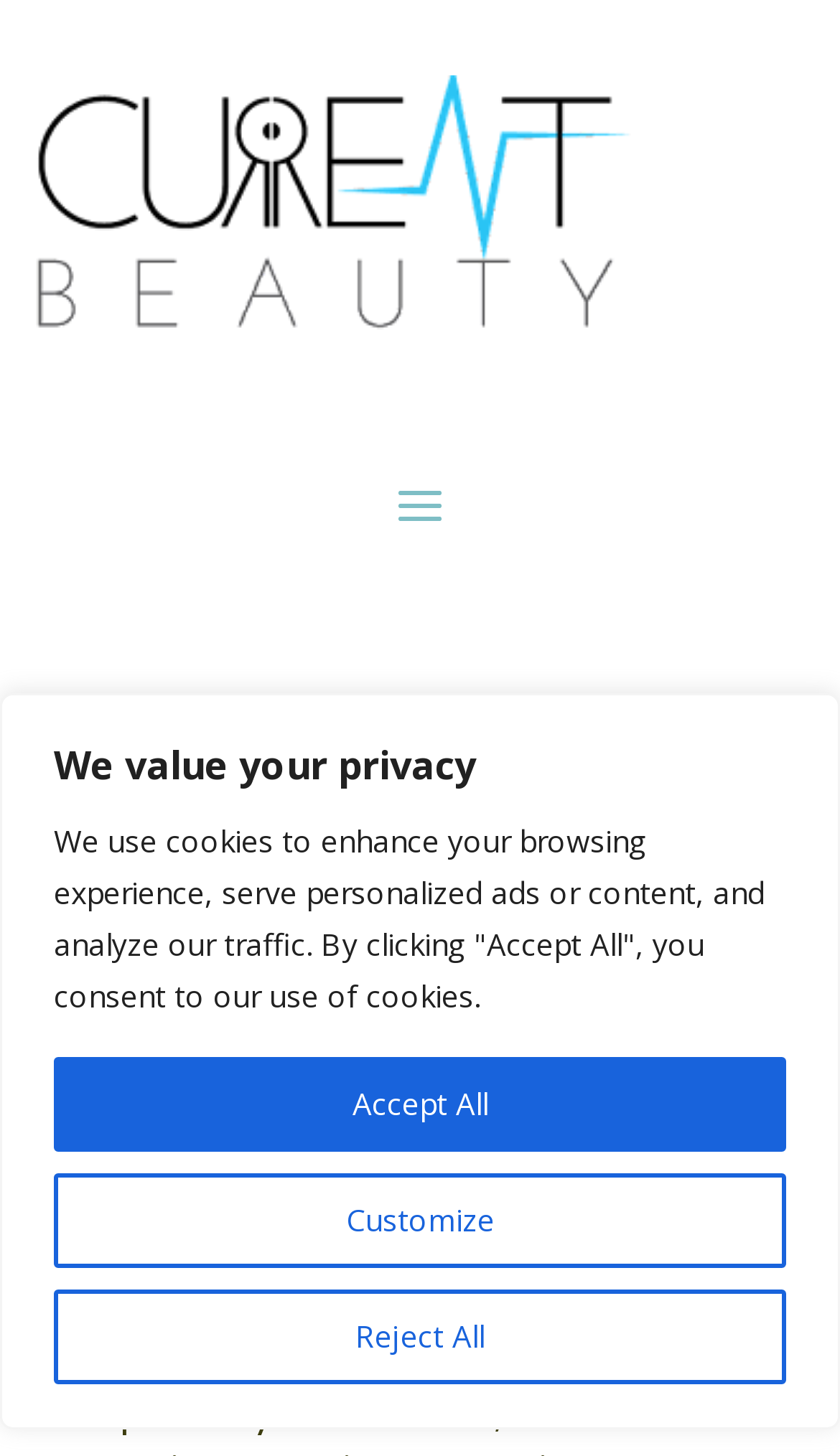Look at the image and answer the question in detail:
What is the policy on punctuality and courtesy?

The webpage mentions 'Punctuality and Courtesy' as a section, but it does not provide any specific information or policy regarding punctuality and courtesy. It is likely that the website will provide more information on this topic, but it is not available on this webpage.